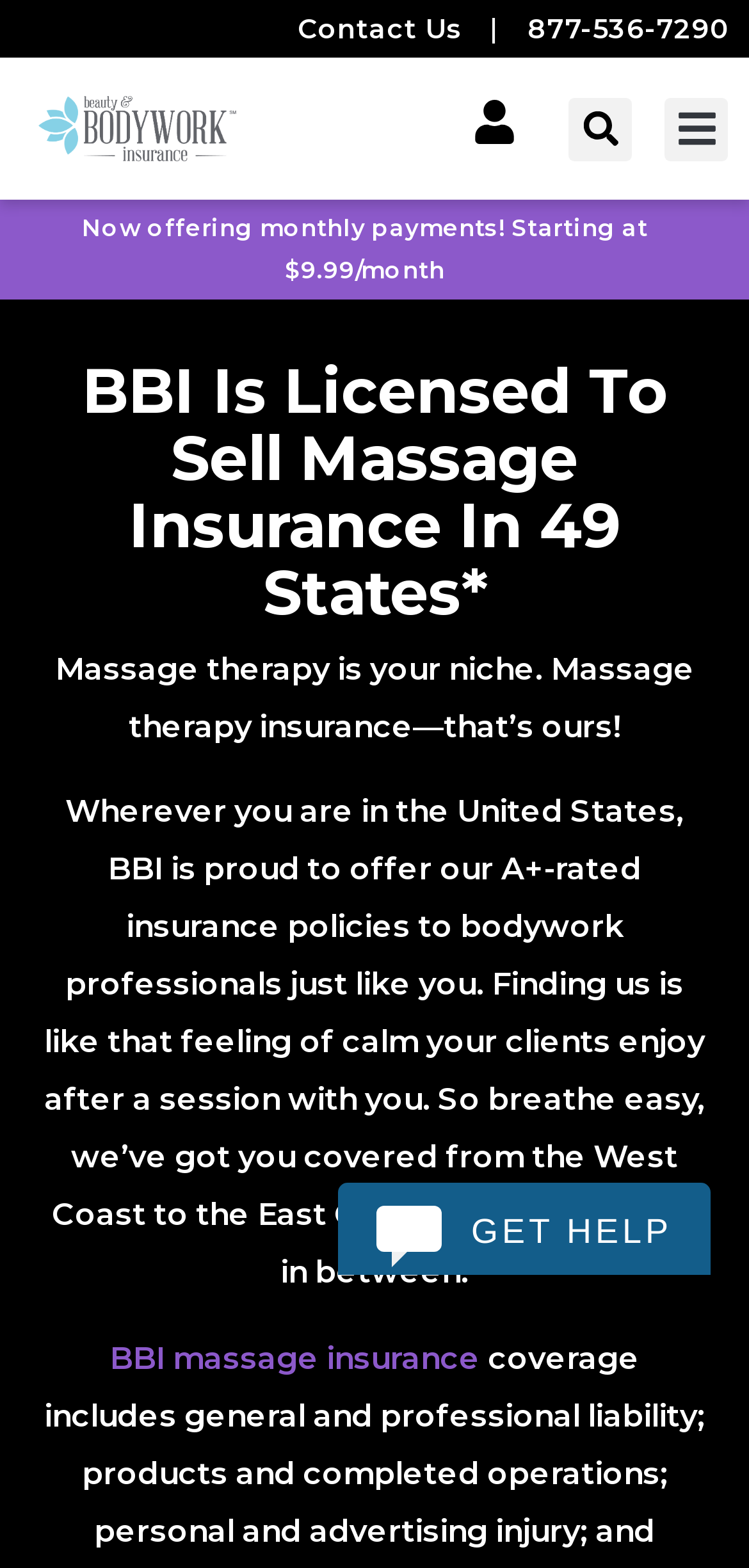How many states is the insurance available in?
Please respond to the question with as much detail as possible.

I found the number of states by looking at the heading that says 'BBI Is Licensed To Sell Massage Insurance In 49 States*'.